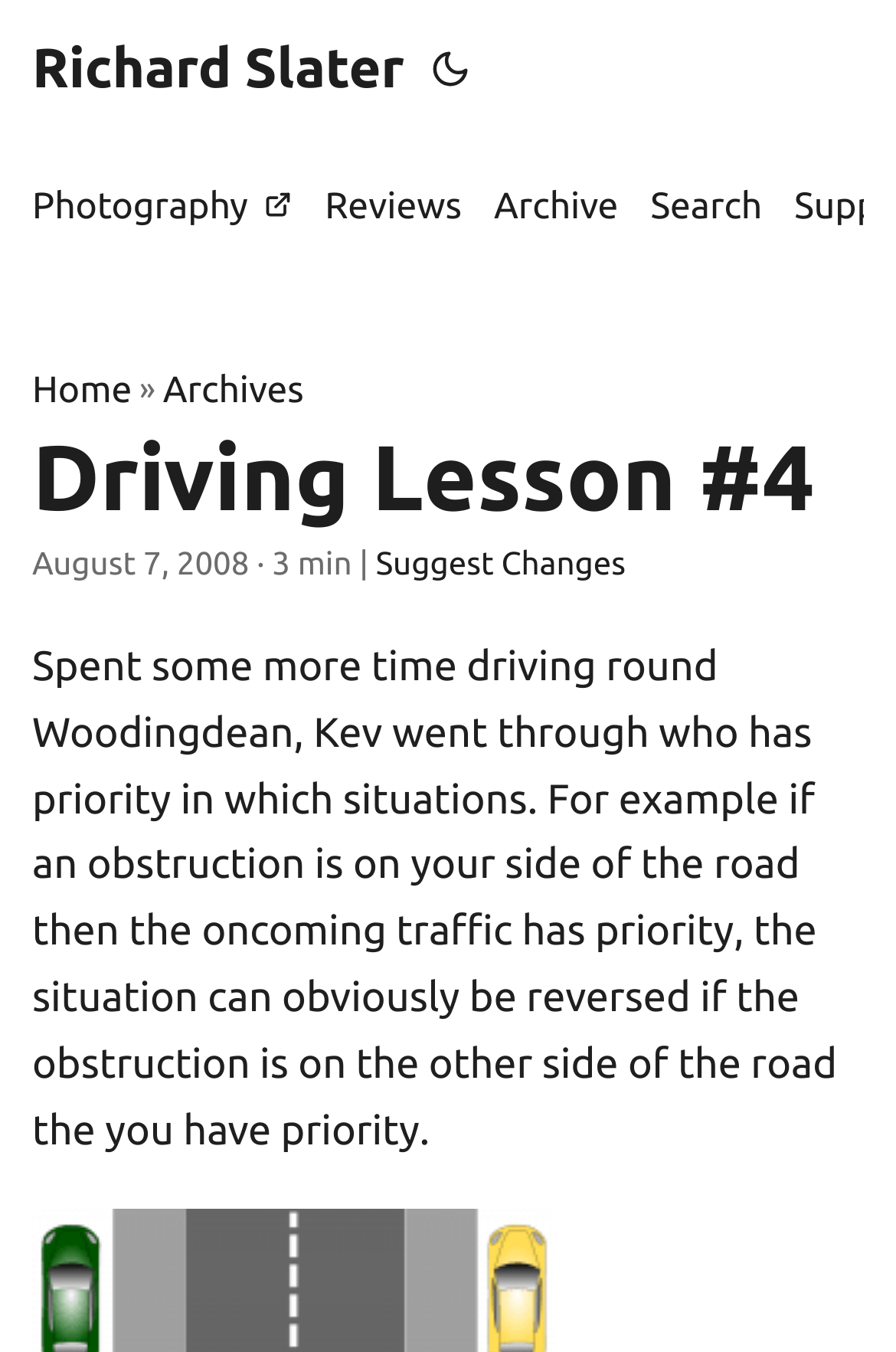Identify the bounding box for the UI element described as: "Skip to main content". The coordinates should be four float numbers between 0 and 1, i.e., [left, top, right, bottom].

None